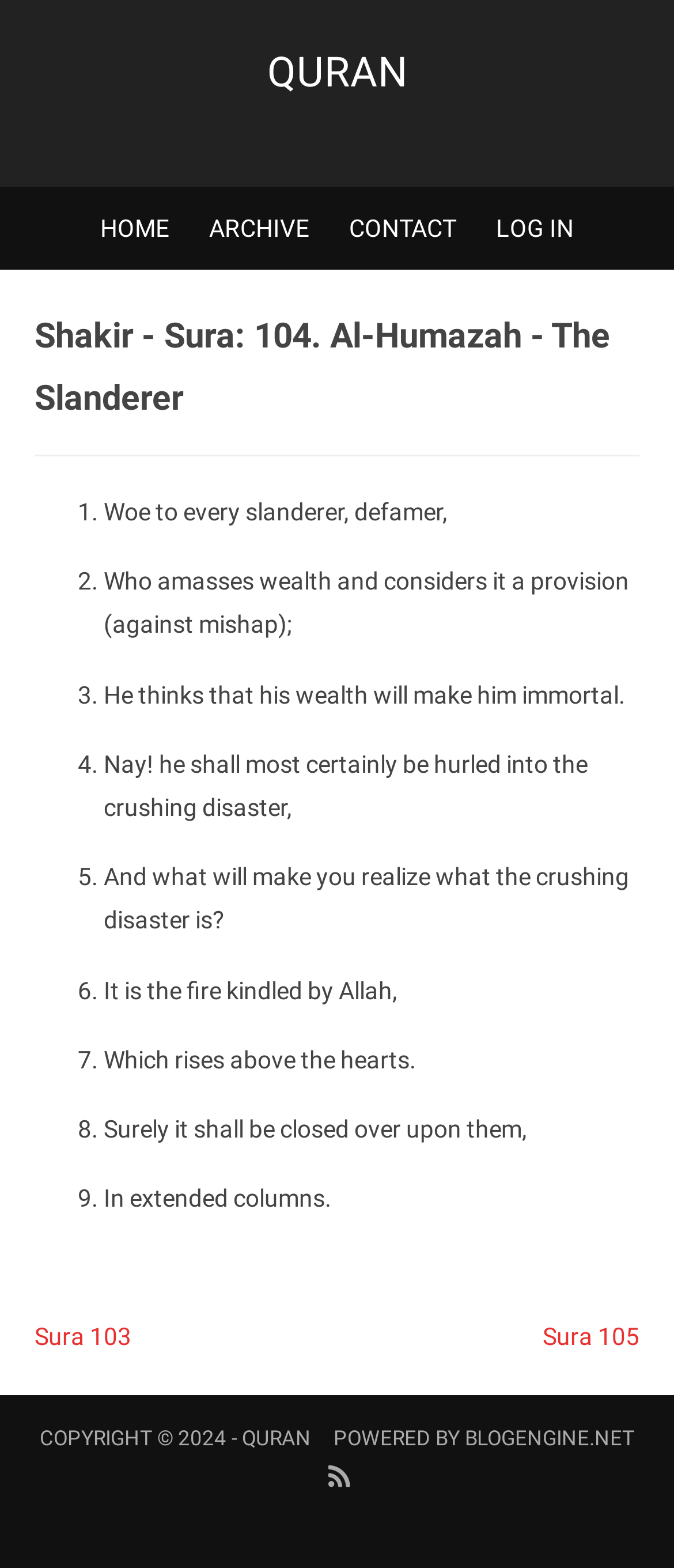Find and specify the bounding box coordinates that correspond to the clickable region for the instruction: "Log in to the website".

[0.736, 0.137, 0.851, 0.154]